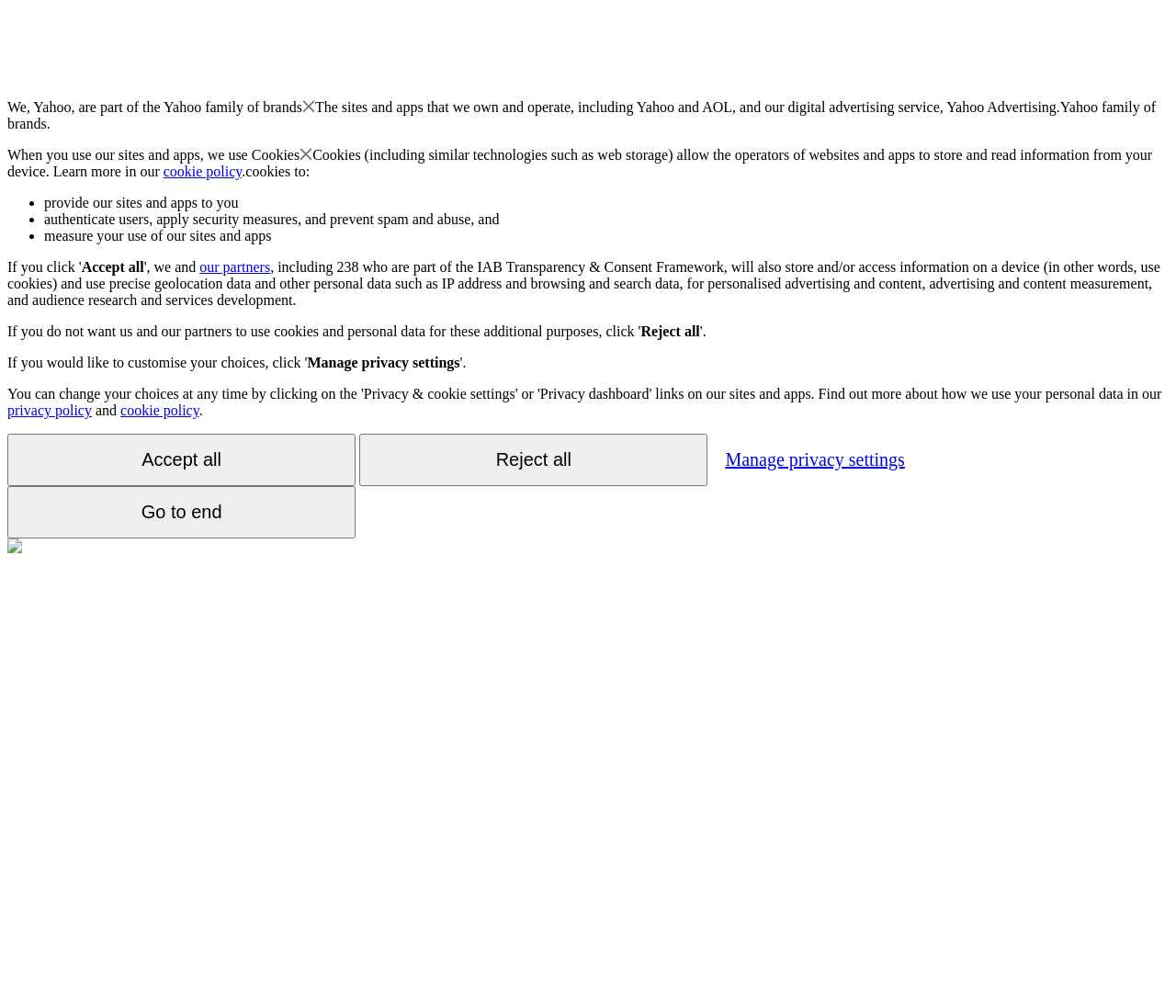Please identify the bounding box coordinates of the region to click in order to complete the task: "Visit the 'EXIT STRATEGIES PODCAST' page". The coordinates must be four float numbers between 0 and 1, specified as [left, top, right, bottom].

None